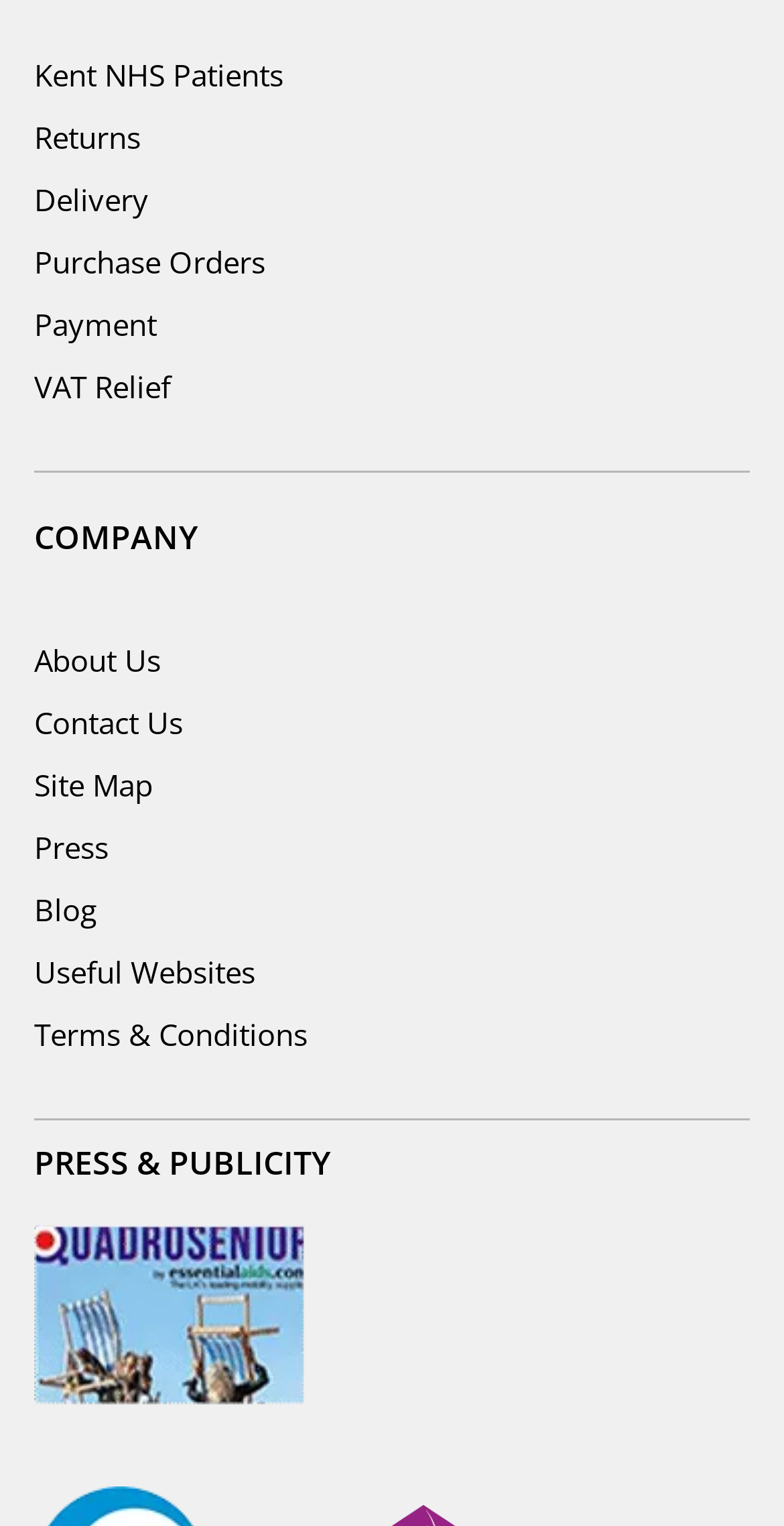Please find and report the bounding box coordinates of the element to click in order to perform the following action: "View related post 'Hampstead Chorus Workshop – now cancelled'". The coordinates should be expressed as four float numbers between 0 and 1, in the format [left, top, right, bottom].

None